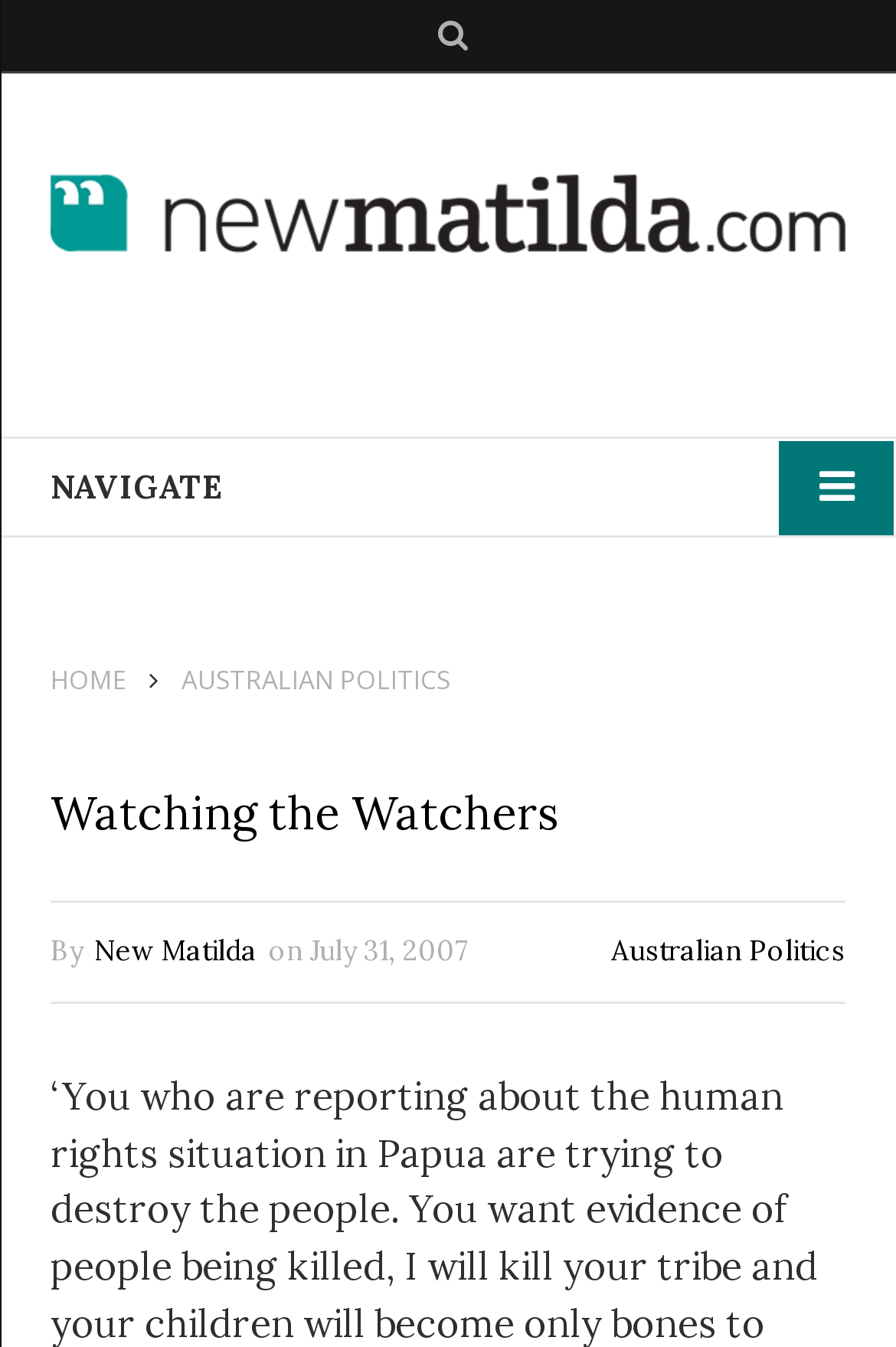Please extract the webpage's main title and generate its text content.

Watching the Watchers